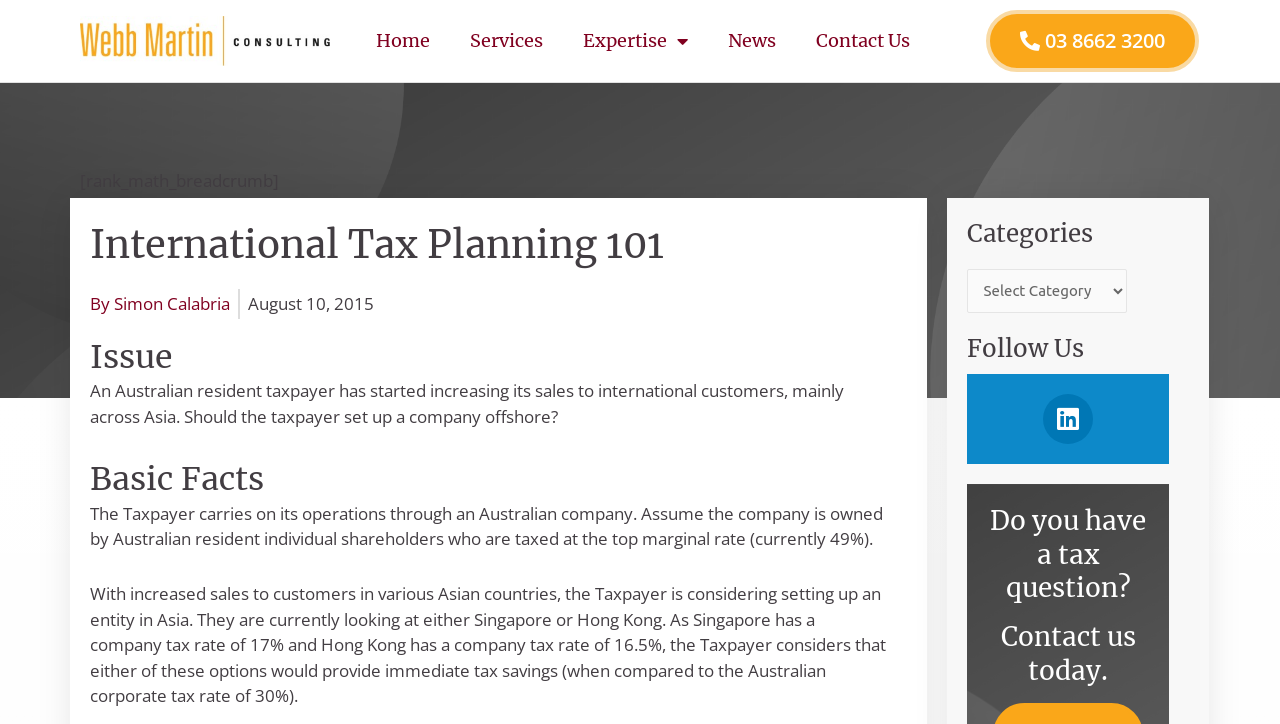Return the bounding box coordinates of the UI element that corresponds to this description: "Privacy Policy". The coordinates must be given as four float numbers in the range of 0 and 1, [left, top, right, bottom].

None